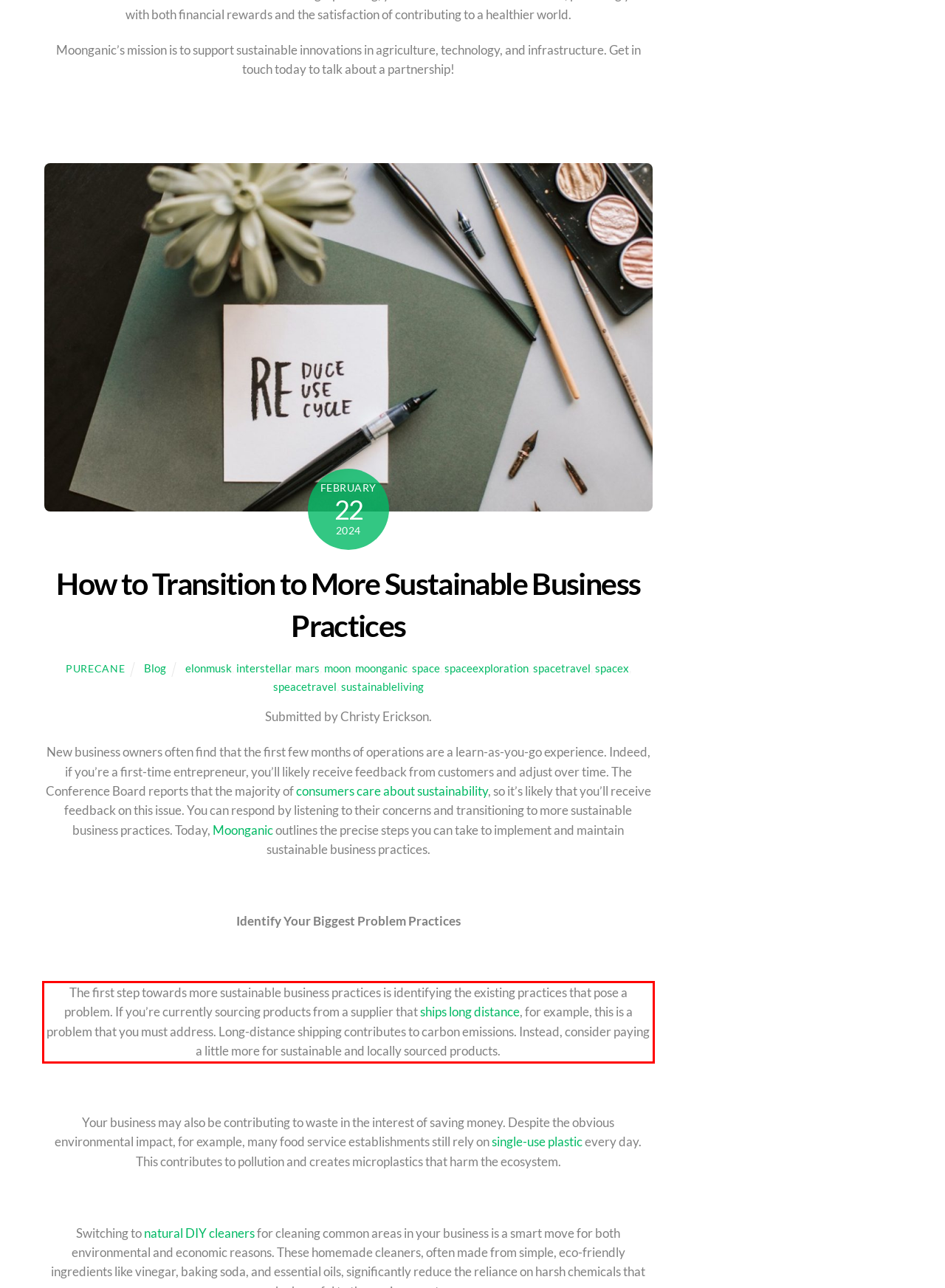You are given a screenshot of a webpage with a UI element highlighted by a red bounding box. Please perform OCR on the text content within this red bounding box.

The first step towards more sustainable business practices is identifying the existing practices that pose a problem. If you’re currently sourcing products from a supplier that ships long distance, for example, this is a problem that you must address. Long-distance shipping contributes to carbon emissions. Instead, consider paying a little more for sustainable and locally sourced products.